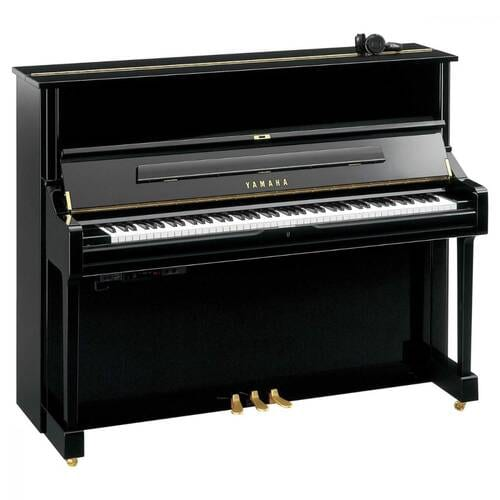Could you please study the image and provide a detailed answer to the question:
What is placed on top of the piano?

The caption notes that the piano is equipped with a set of headphones placed on top, indicating its versatility for private practice or quiet playing sessions.